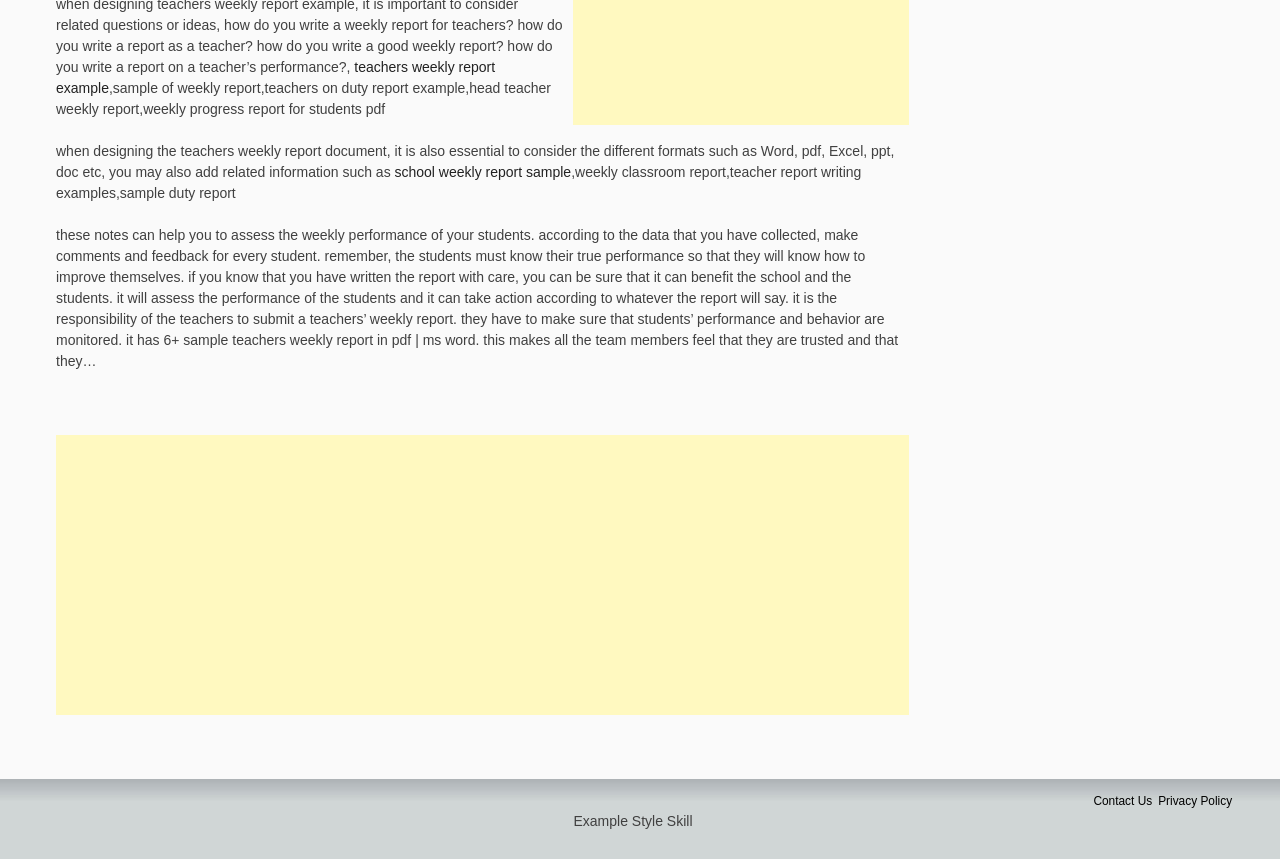Bounding box coordinates must be specified in the format (top-left x, top-left y, bottom-right x, bottom-right y). All values should be floating point numbers between 0 and 1. What are the bounding box coordinates of the UI element described as: Contact us

[0.854, 0.924, 0.9, 0.941]